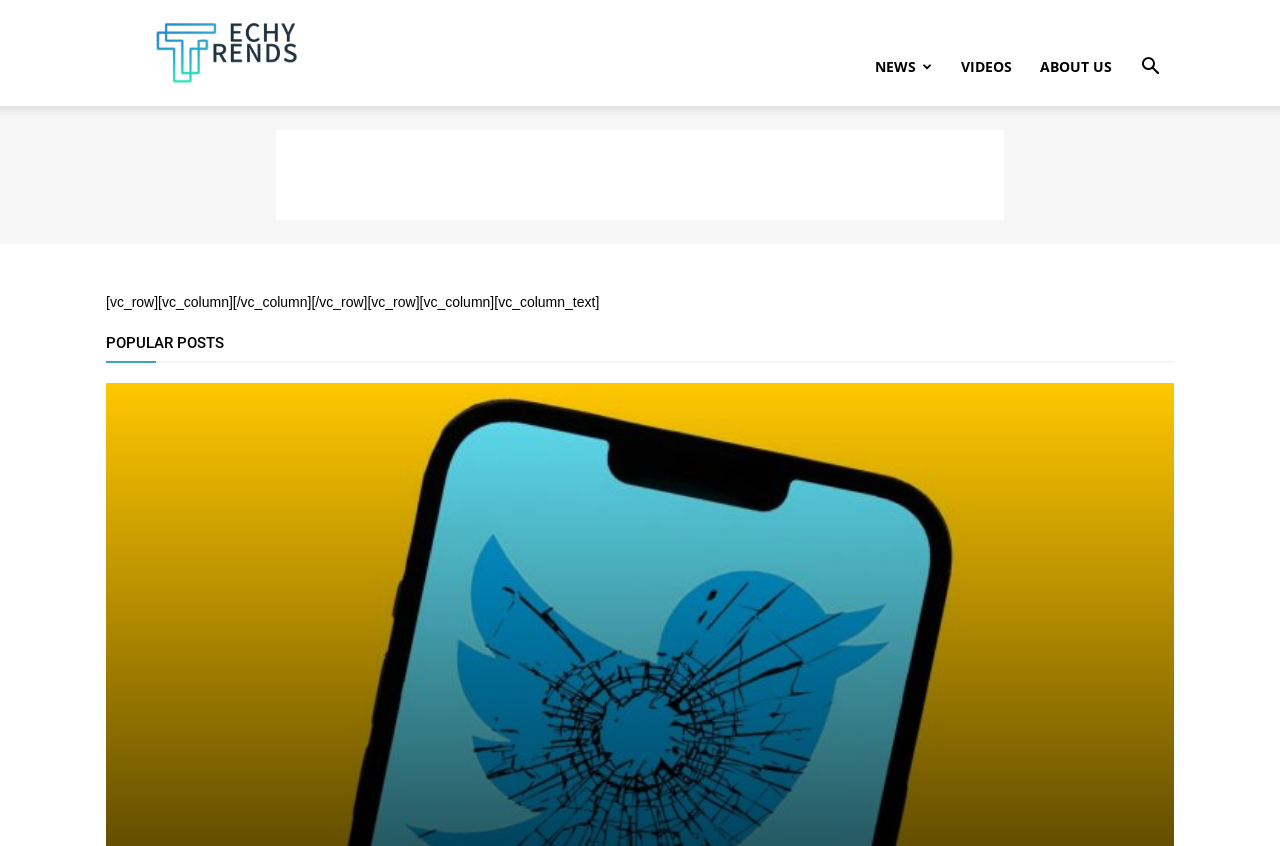Using the description: "parent_node: Website name="url"", identify the bounding box of the corresponding UI element in the screenshot.

None